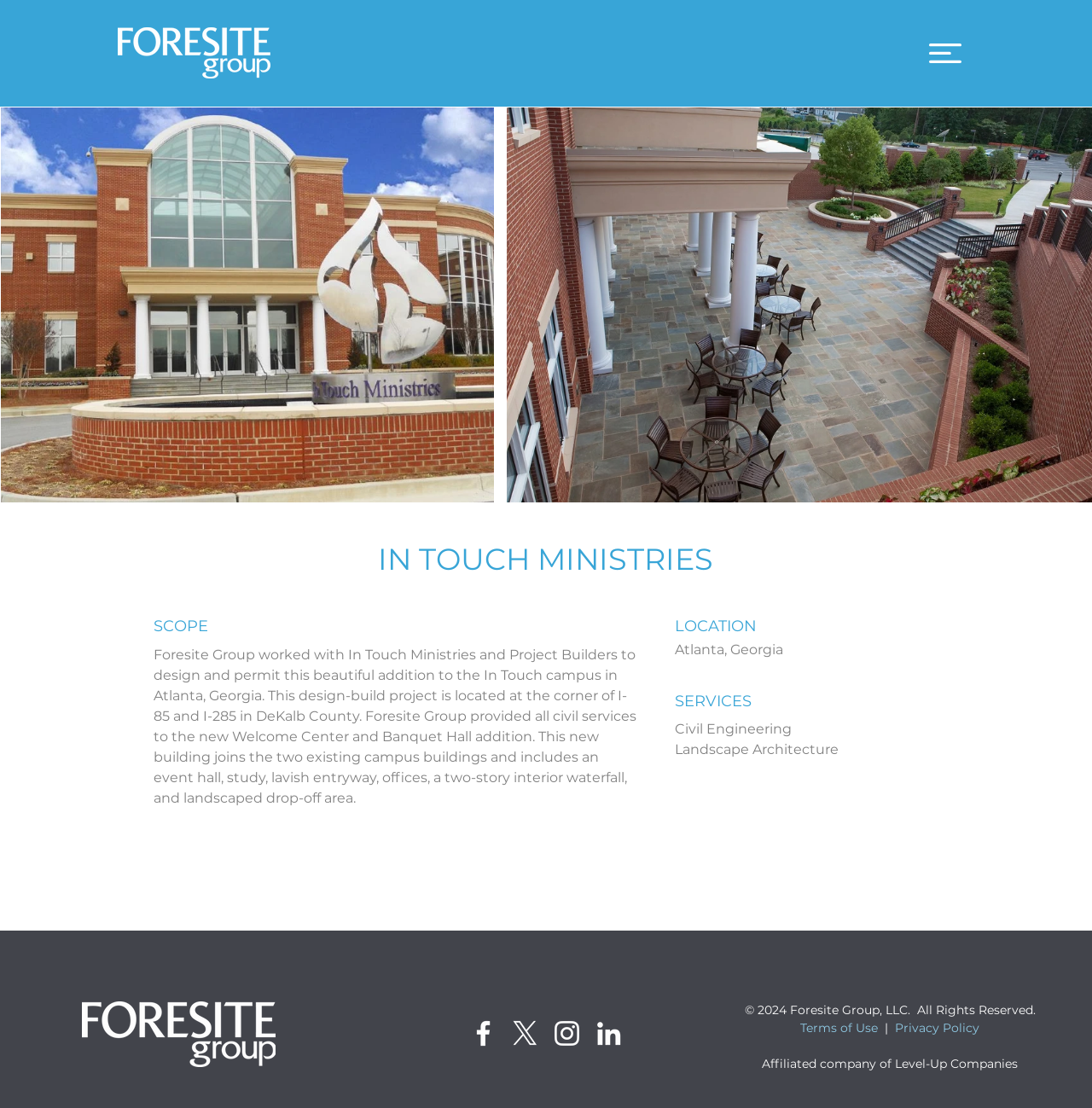Where is the project located?
Using the information presented in the image, please offer a detailed response to the question.

The location of the project is mentioned in the StaticText element with bounding box coordinates [0.141, 0.584, 0.583, 0.727], which states that the project is located at the corner of I-85 and I-285 in DeKalb County, Atlanta, Georgia.